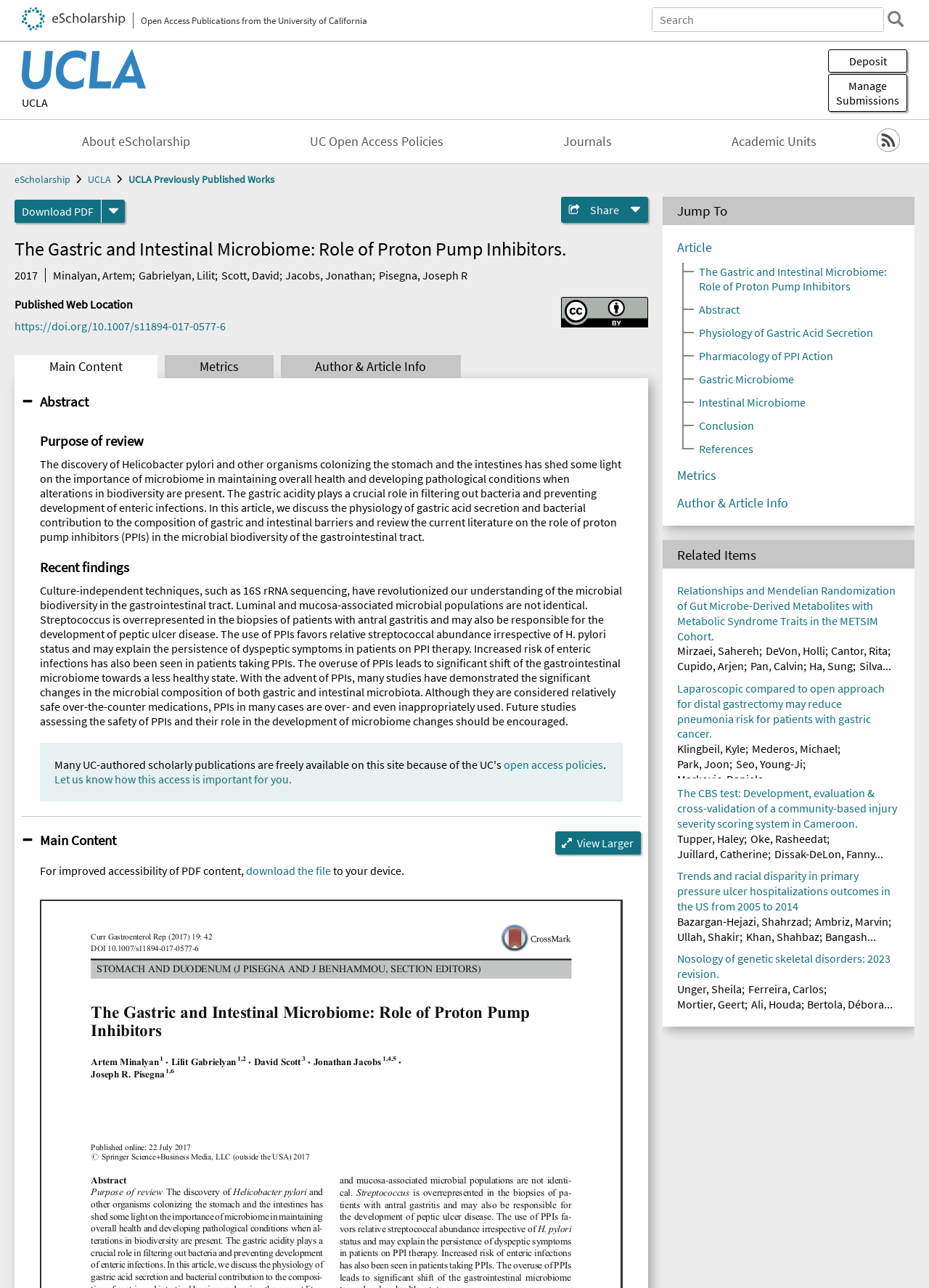Identify the bounding box for the described UI element. Provide the coordinates in (top-left x, top-left y, bottom-right x, bottom-right y) format with values ranging from 0 to 1: parent_node: Search eScholarship name="q" placeholder="Search"

[0.702, 0.006, 0.951, 0.024]